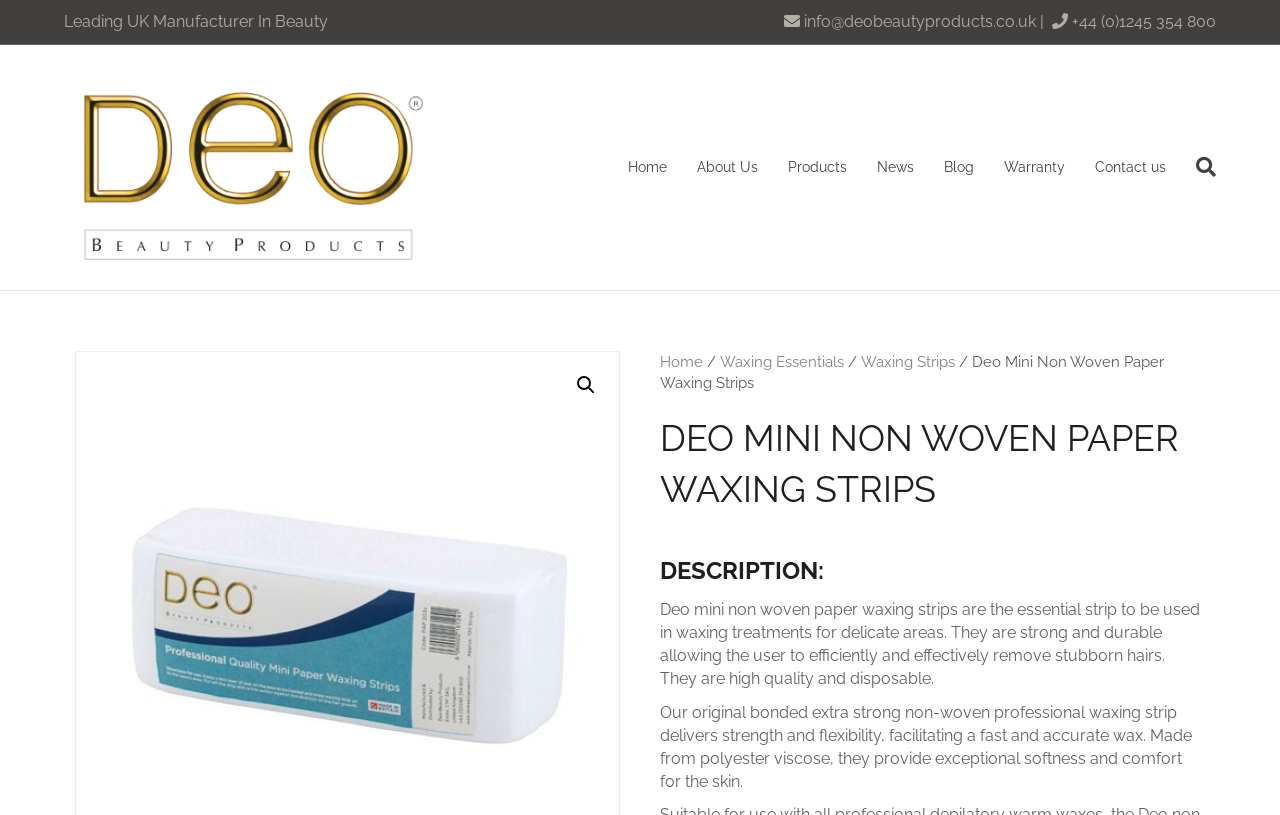Determine the bounding box coordinates of the clickable region to follow the instruction: "Explore the 'Waxing Essentials' category".

[0.562, 0.433, 0.659, 0.454]